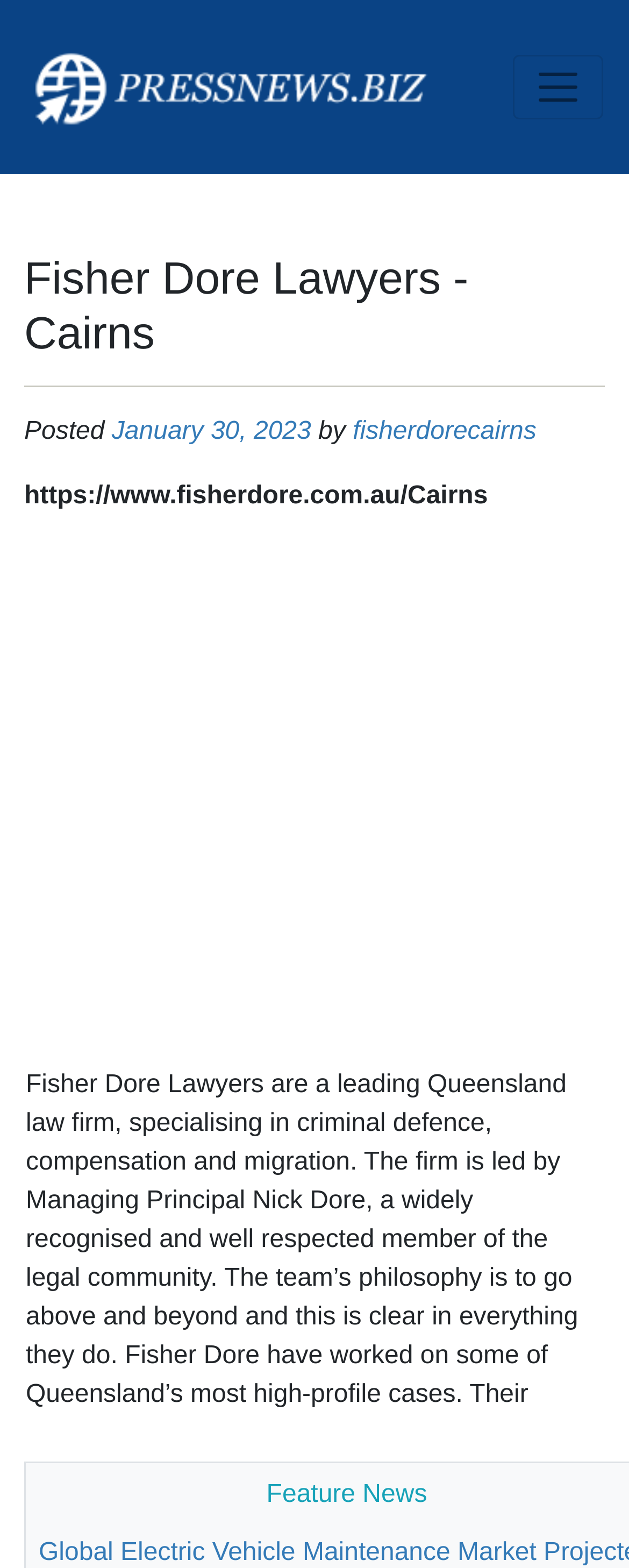Provide a brief response using a word or short phrase to this question:
What is the name of the law firm?

Fisher Dore Lawyers